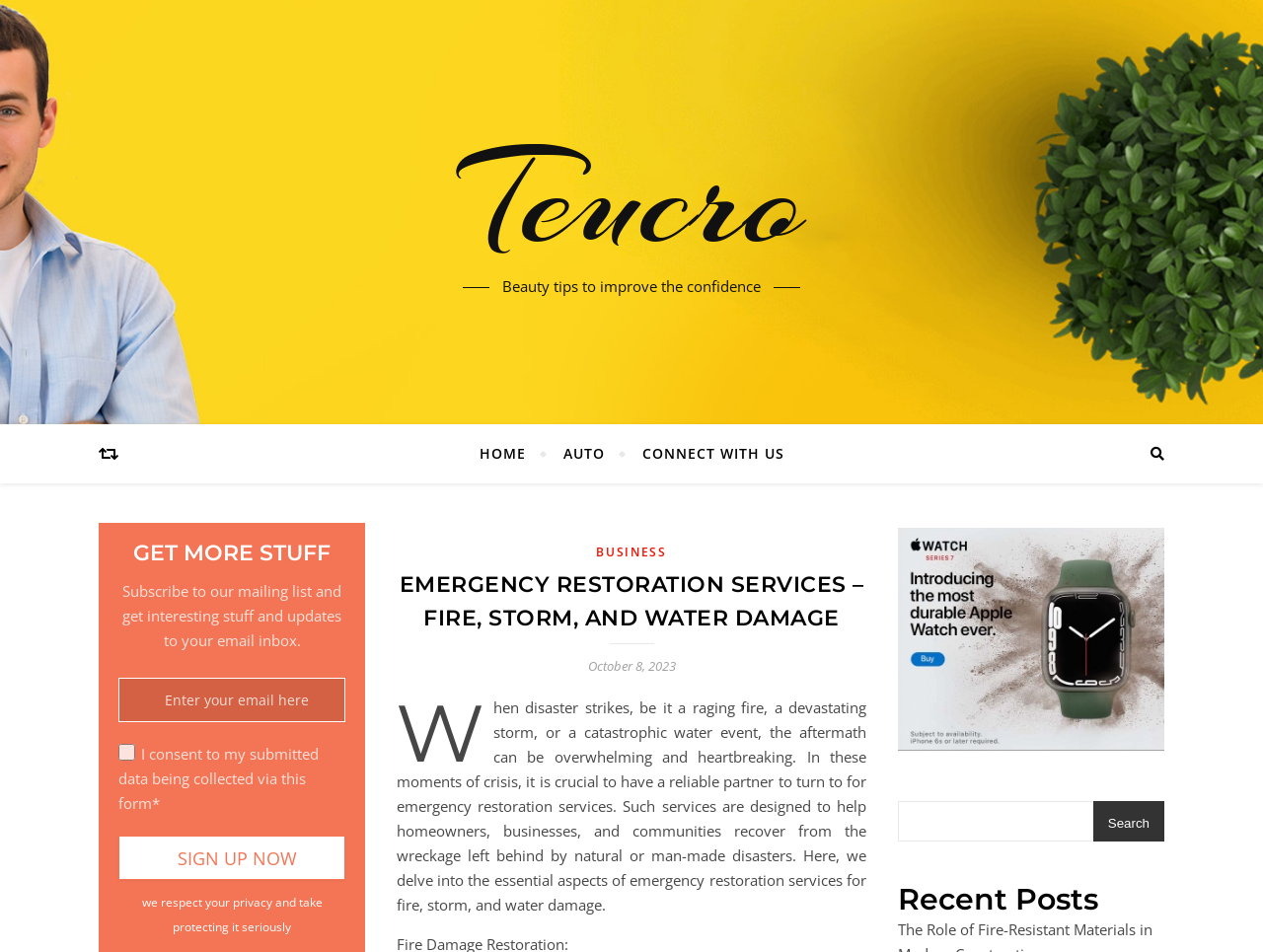Please find and report the bounding box coordinates of the element to click in order to perform the following action: "Enter email address in the subscription box". The coordinates should be expressed as four float numbers between 0 and 1, in the format [left, top, right, bottom].

[0.094, 0.712, 0.273, 0.759]